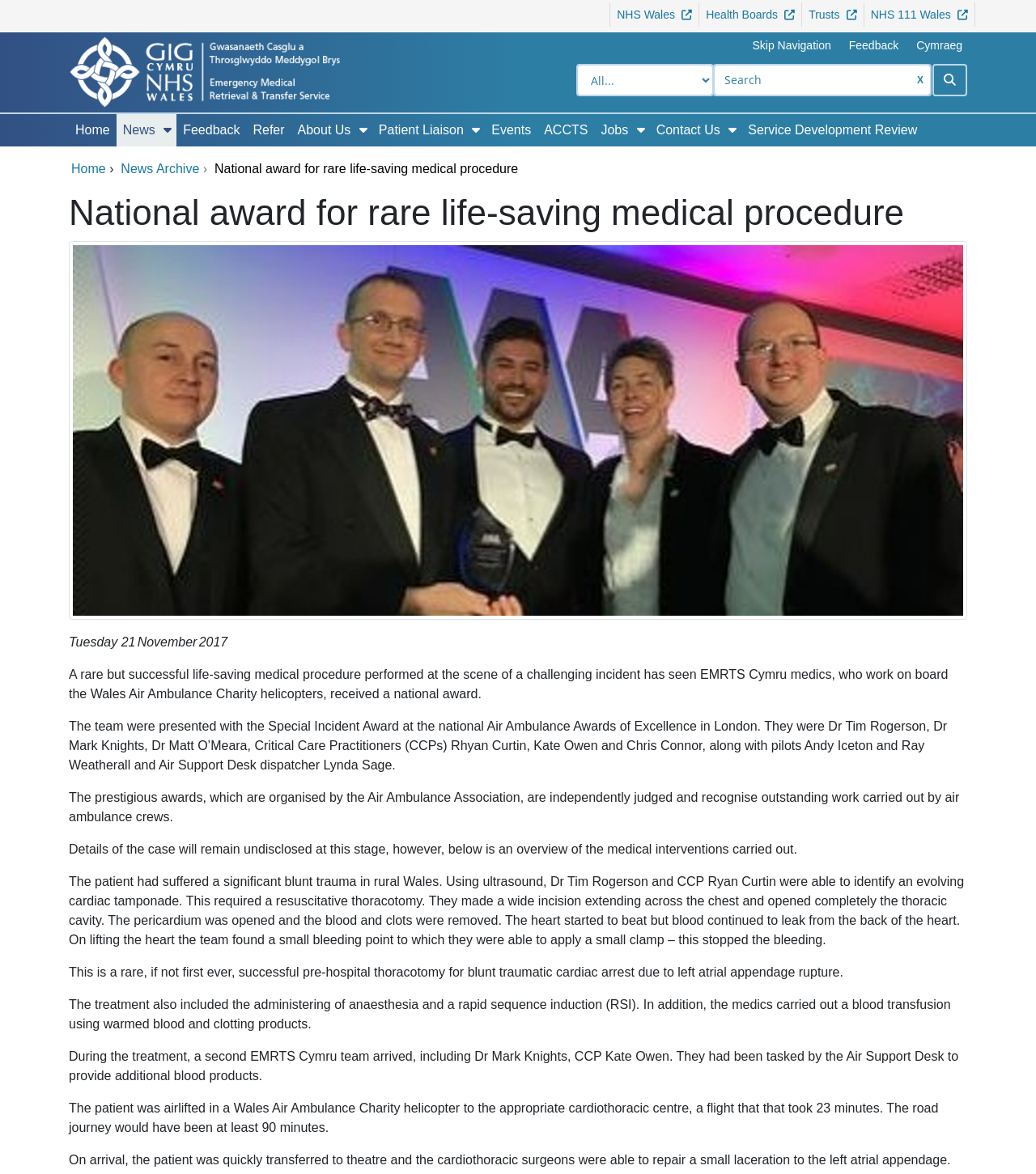How long did the flight to the cardiothoracic centre take?
Please answer the question as detailed as possible based on the image.

The answer can be found in the paragraph that starts with 'The patient was airlifted in a...' where it is mentioned that the flight to the cardiothoracic centre took 23 minutes.